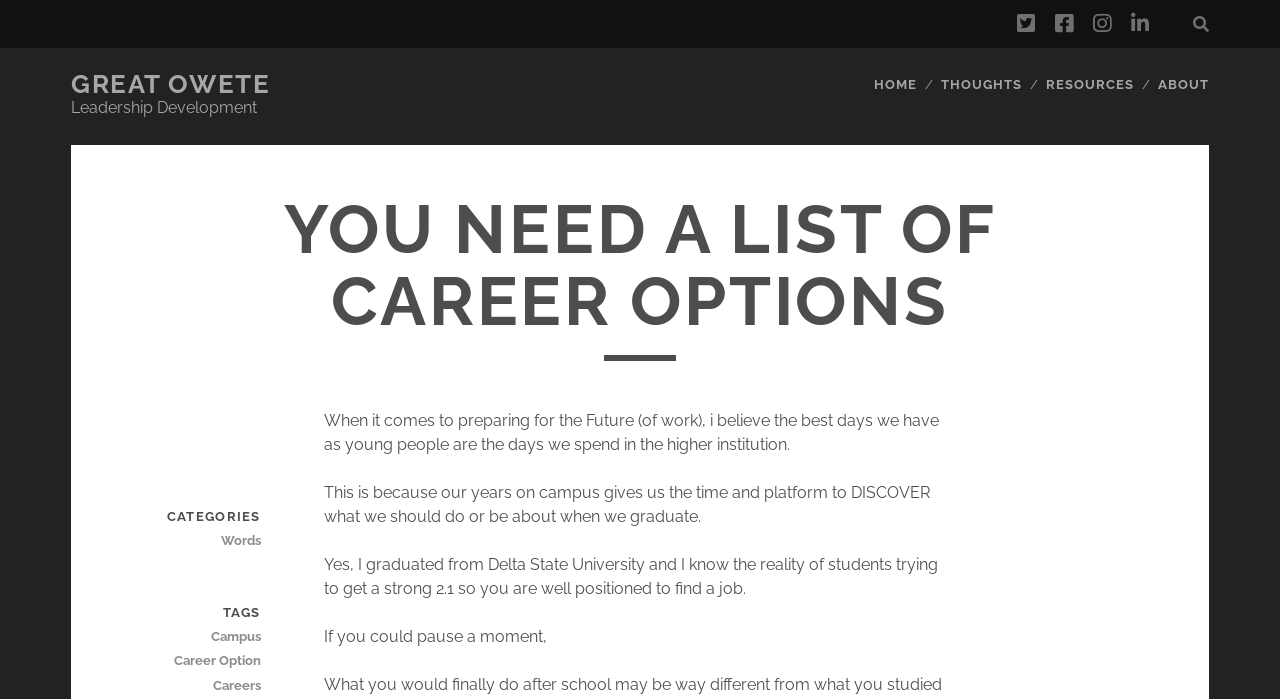What is the category of the link 'Career Option'?
Refer to the image and give a detailed answer to the question.

The link 'Career Option' is listed under the category 'CATEGORIES' on the webpage.